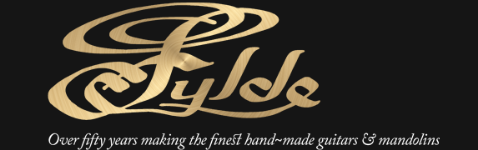What type of instruments does Fylde Guitars craft?
Using the image as a reference, answer the question in detail.

According to the tagline, Fylde Guitars is dedicated to crafting high-quality, artisanal instruments, specifically guitars and mandolins, which are cherished by musicians and enthusiasts alike.